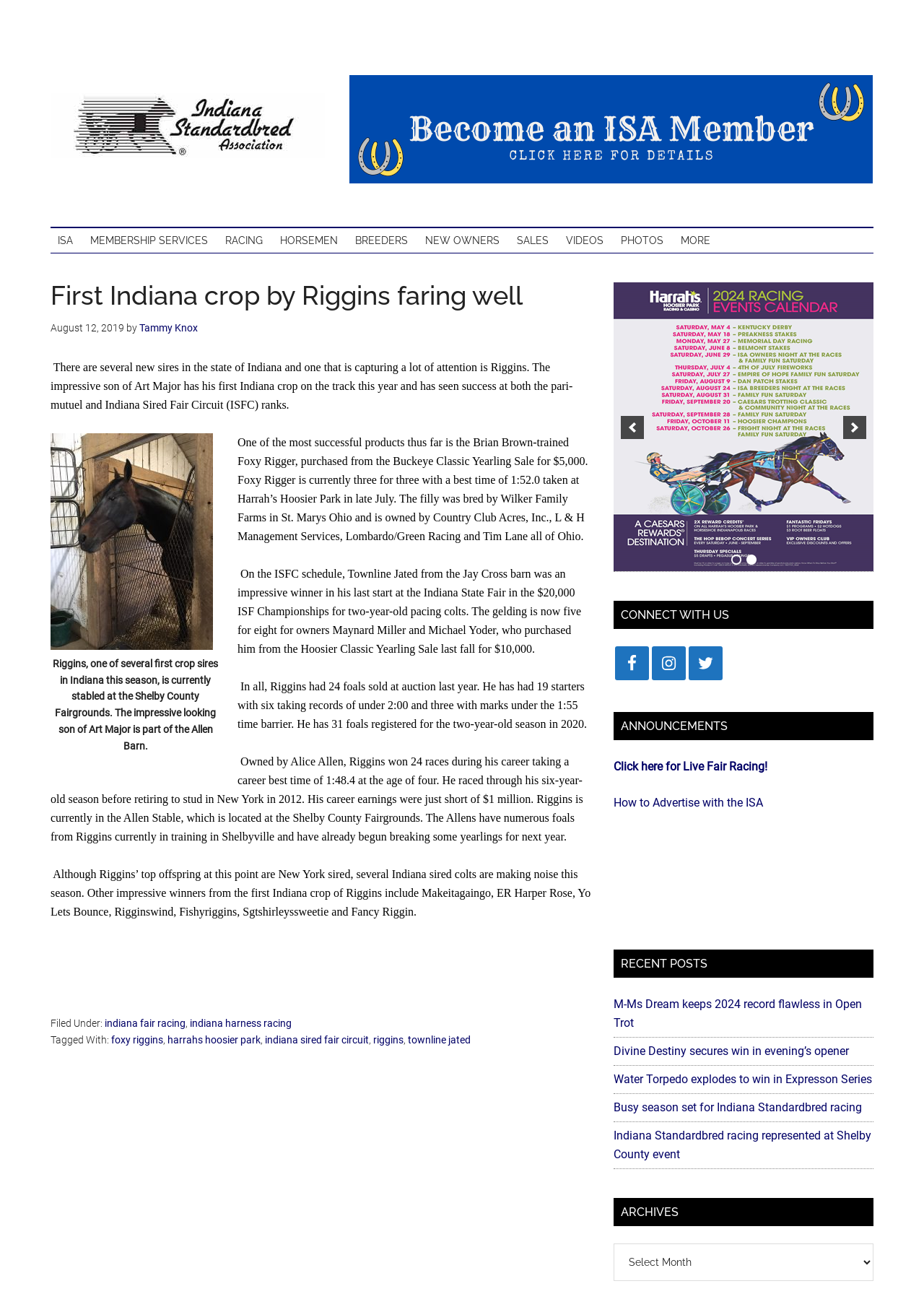Calculate the bounding box coordinates of the UI element given the description: "indiana sired fair circuit".

[0.287, 0.799, 0.399, 0.808]